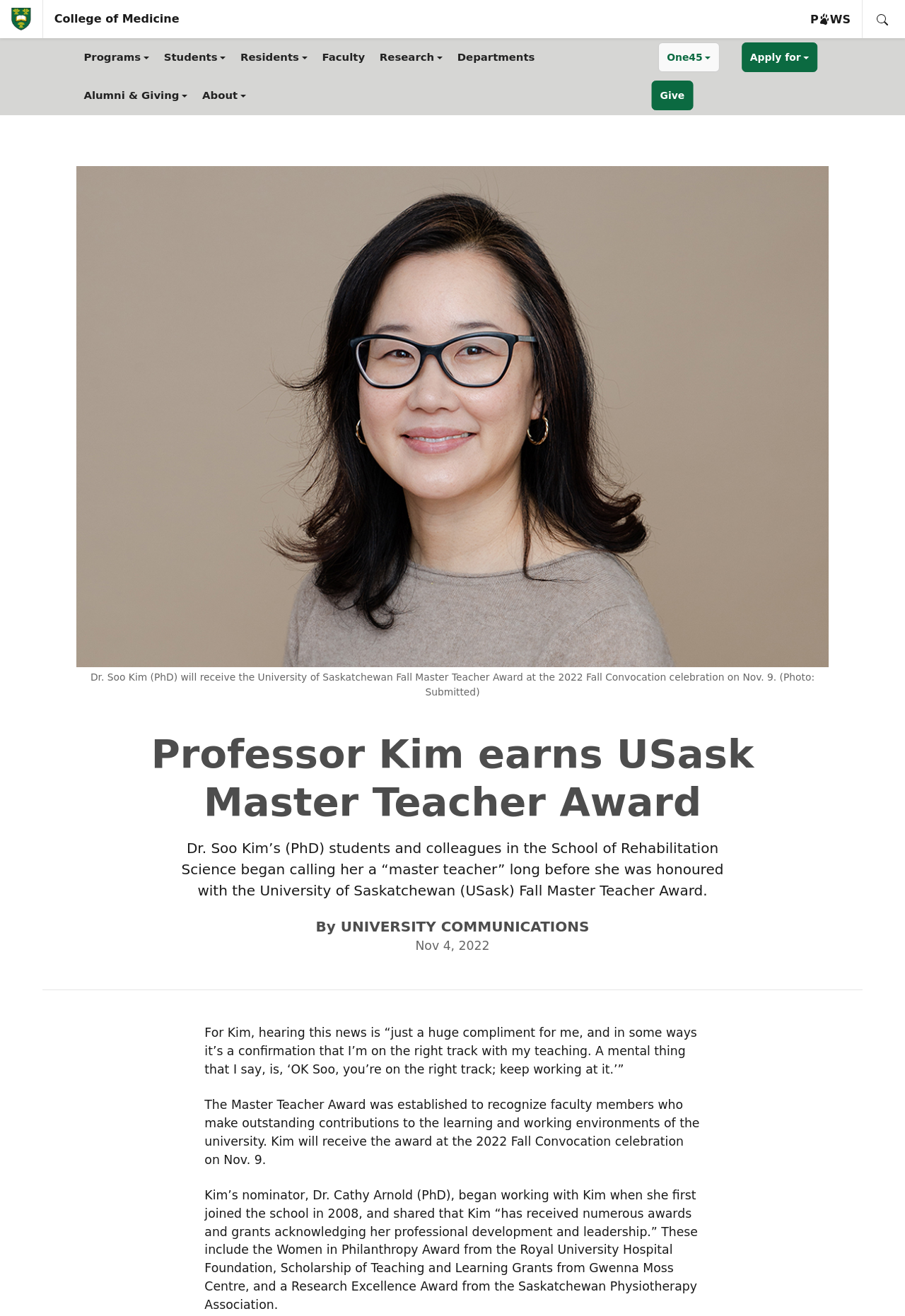Determine the bounding box coordinates of the clickable region to follow the instruction: "Click the 'Skip to main content' link".

[0.002, 0.016, 0.174, 0.039]